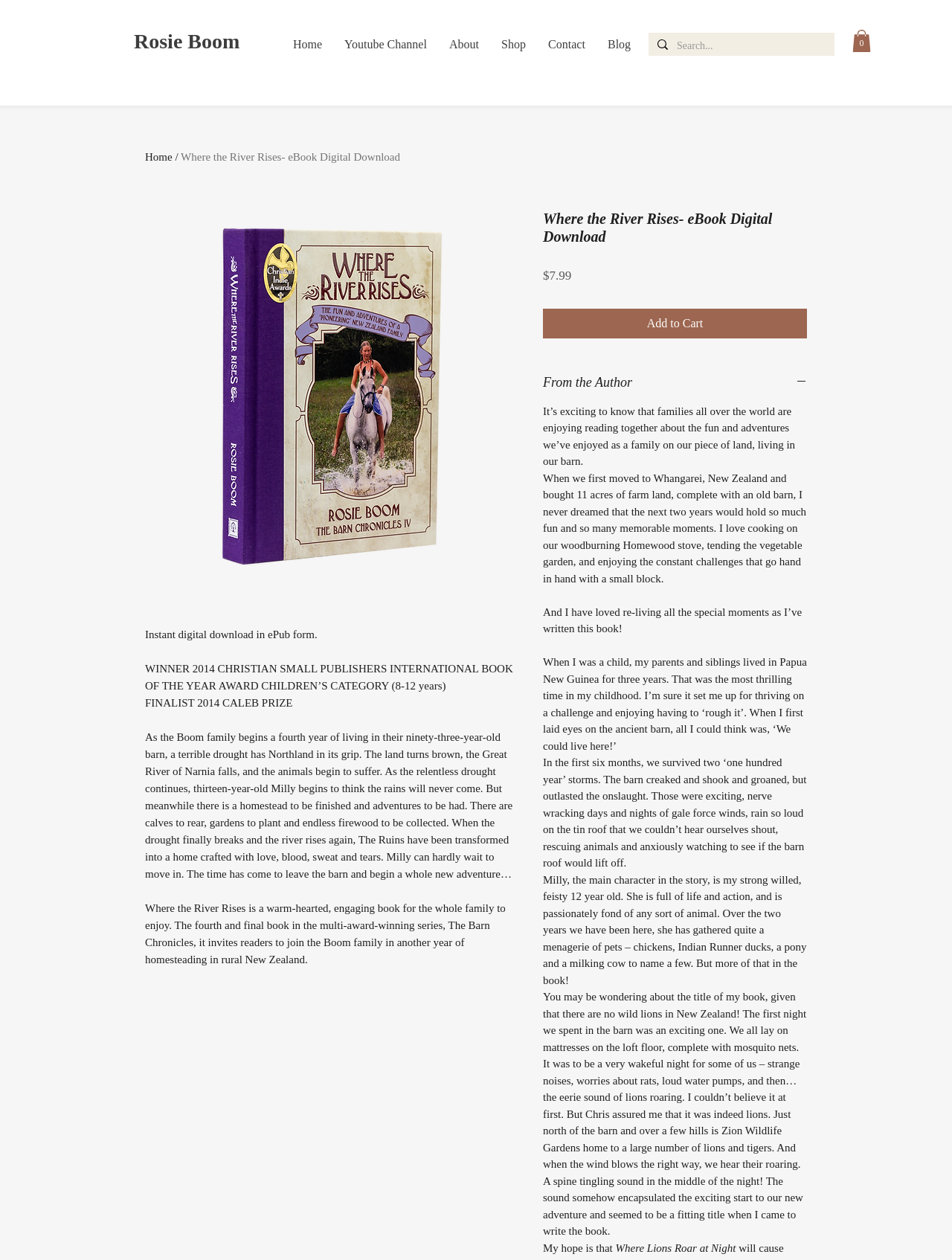What is the name of the book series?
Using the details from the image, give an elaborate explanation to answer the question.

I found the name of the book series by reading the book description, which says 'The fourth and final book in the multi-award-winning series, The Barn Chronicles'.